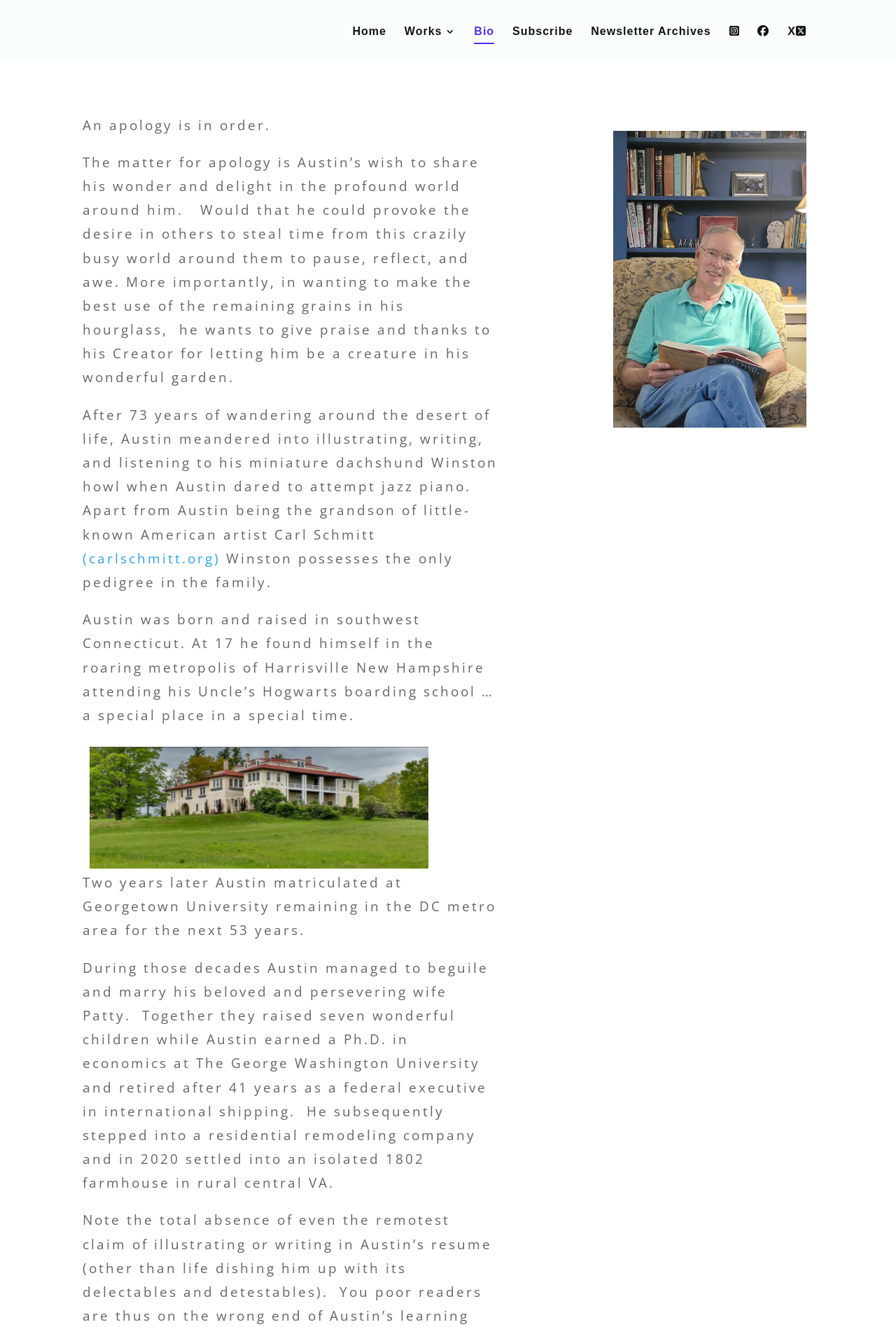What is the name of Austin's dog? Using the information from the screenshot, answer with a single word or phrase.

Winston